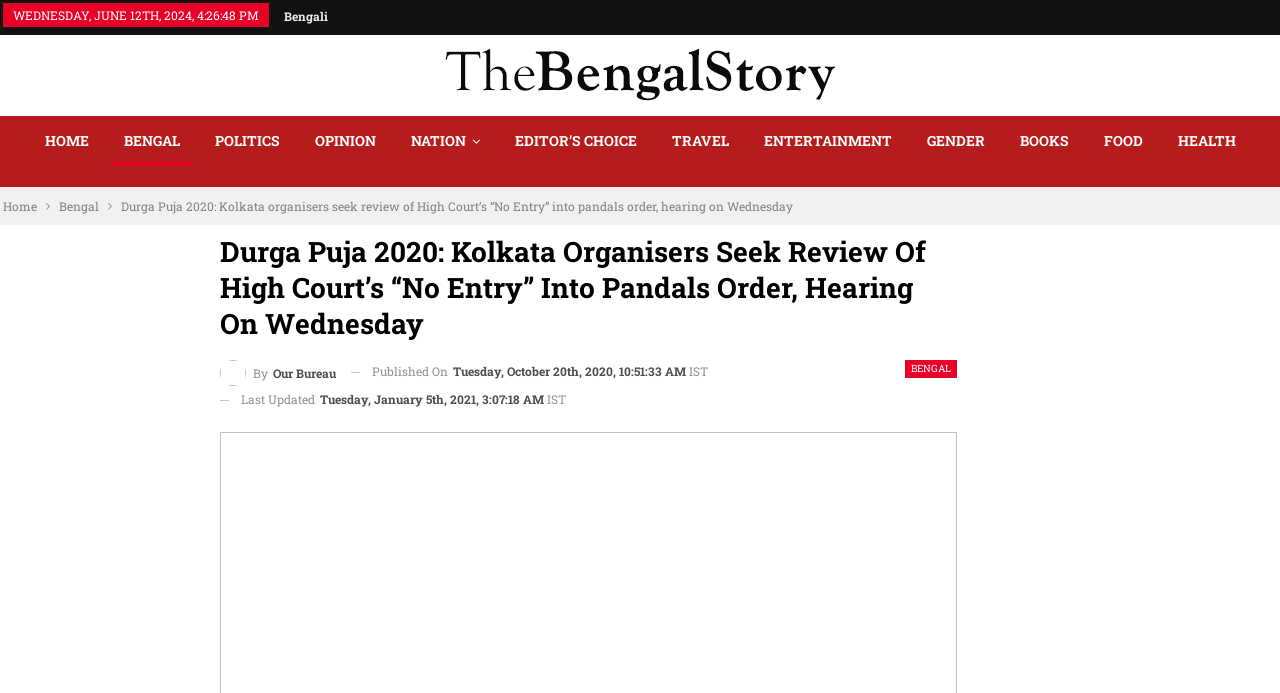Provide the bounding box coordinates of the HTML element this sentence describes: "By Our Bureau". The bounding box coordinates consist of four float numbers between 0 and 1, i.e., [left, top, right, bottom].

[0.172, 0.516, 0.263, 0.556]